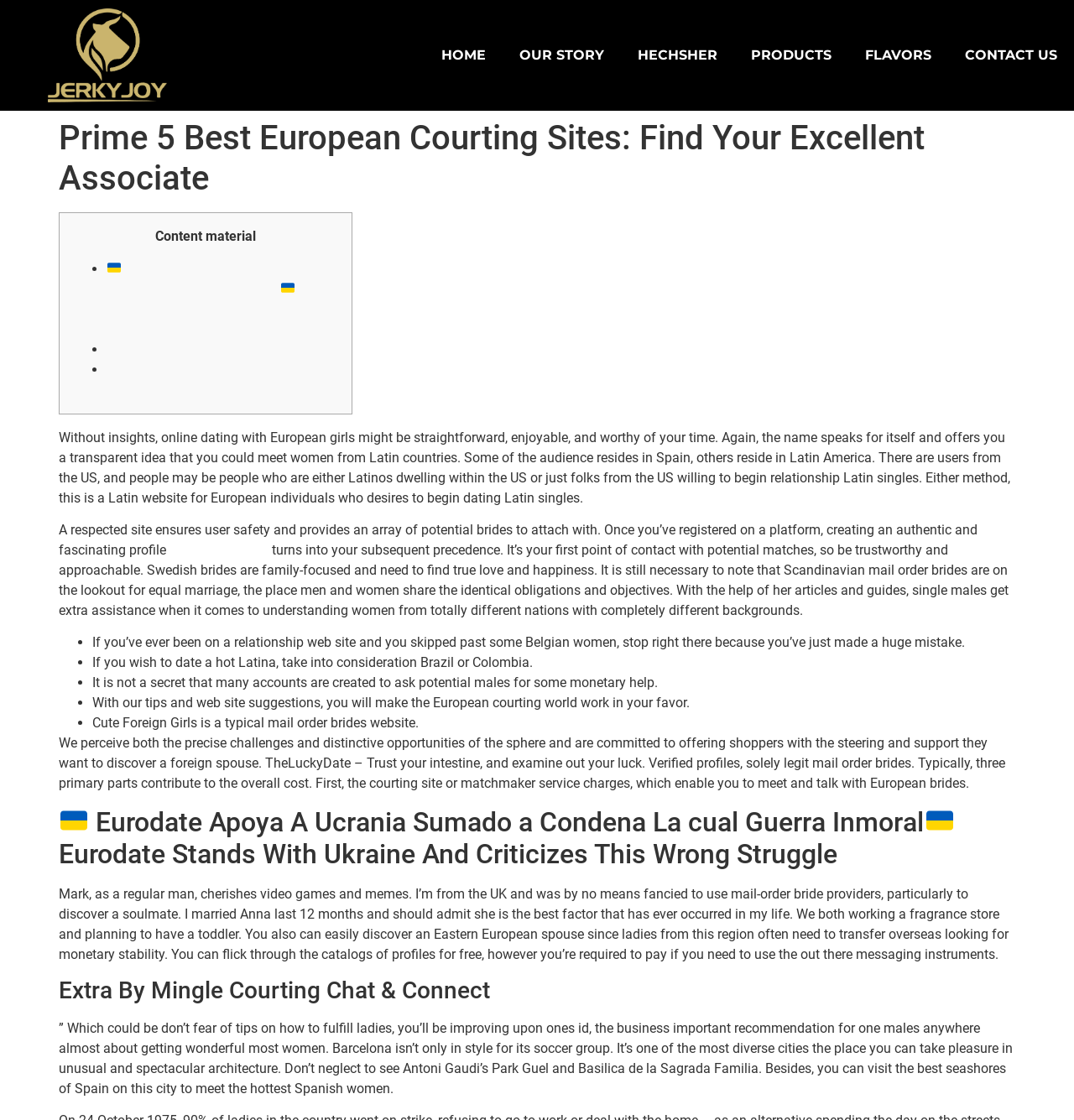What is the tone of the webpage?
Carefully analyze the image and provide a thorough answer to the question.

The tone of the webpage appears to be informative and helpful, providing readers with useful information and tips on how to find a partner from Europe. The language used is friendly and encouraging, suggesting that the webpage is intended to be a helpful resource for individuals looking for love.